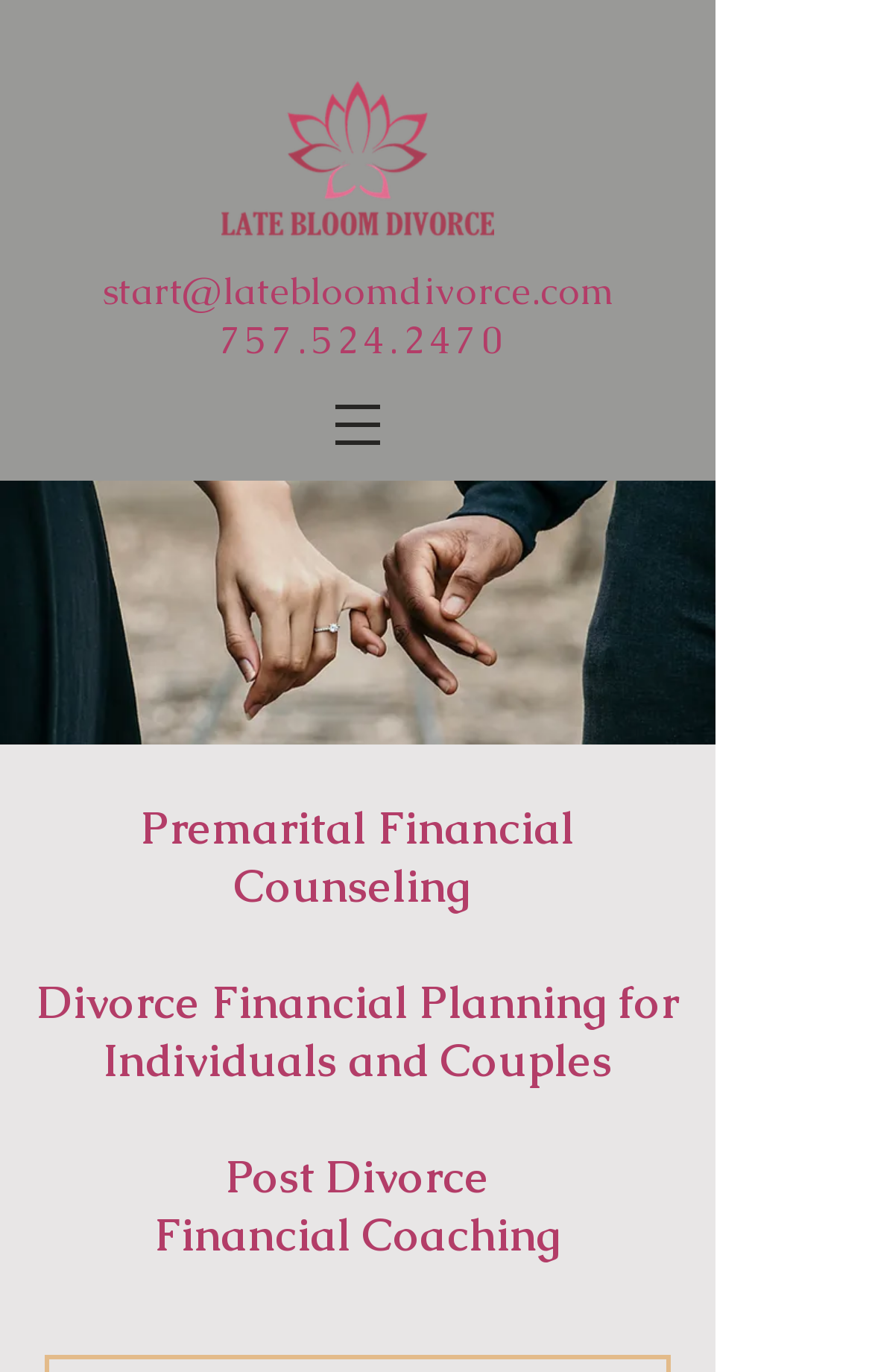How many links are in the top navigation?
Refer to the image and provide a one-word or short phrase answer.

1